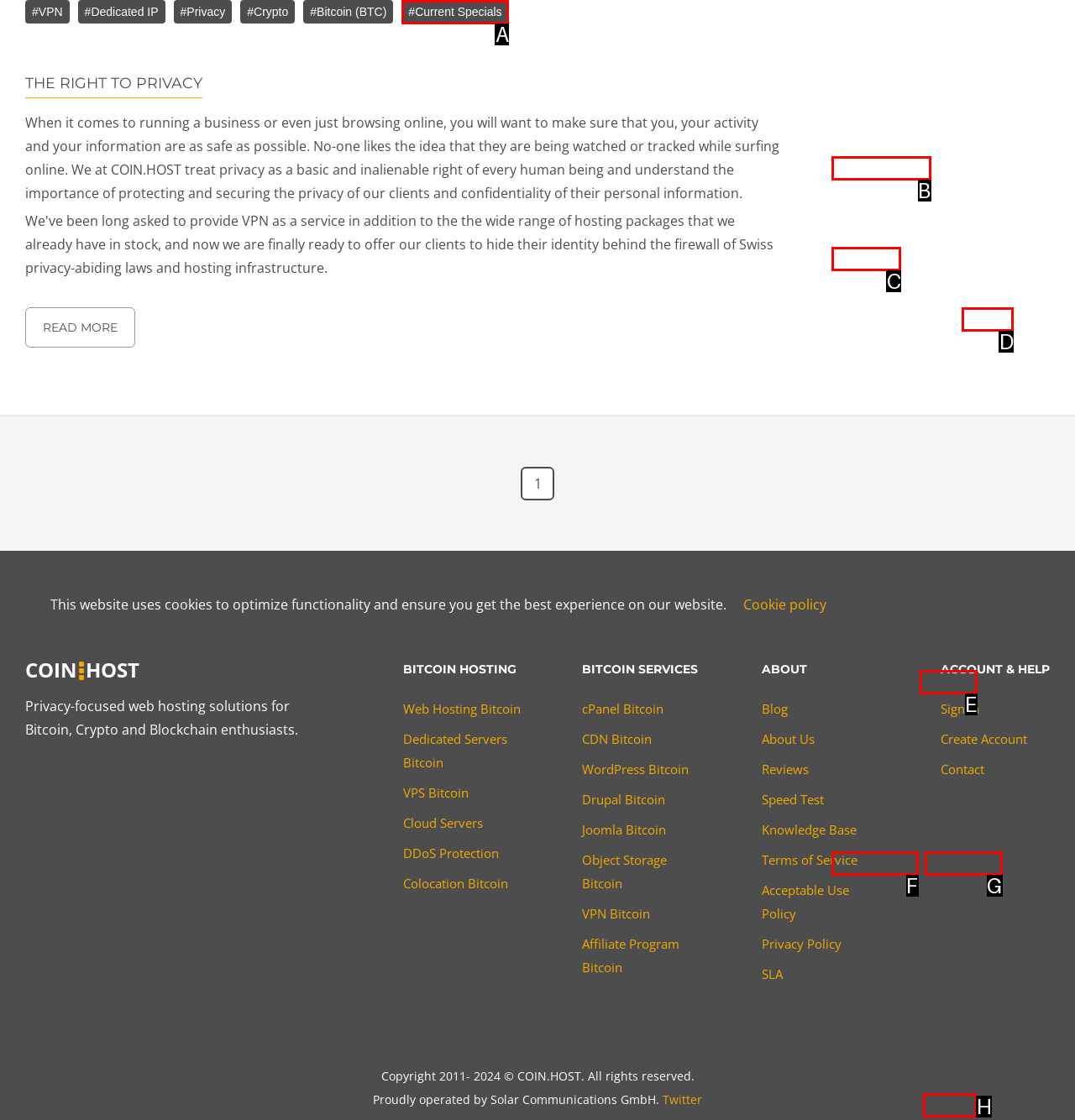Select the HTML element that corresponds to the description: GNU Bash
Reply with the letter of the correct option from the given choices.

C